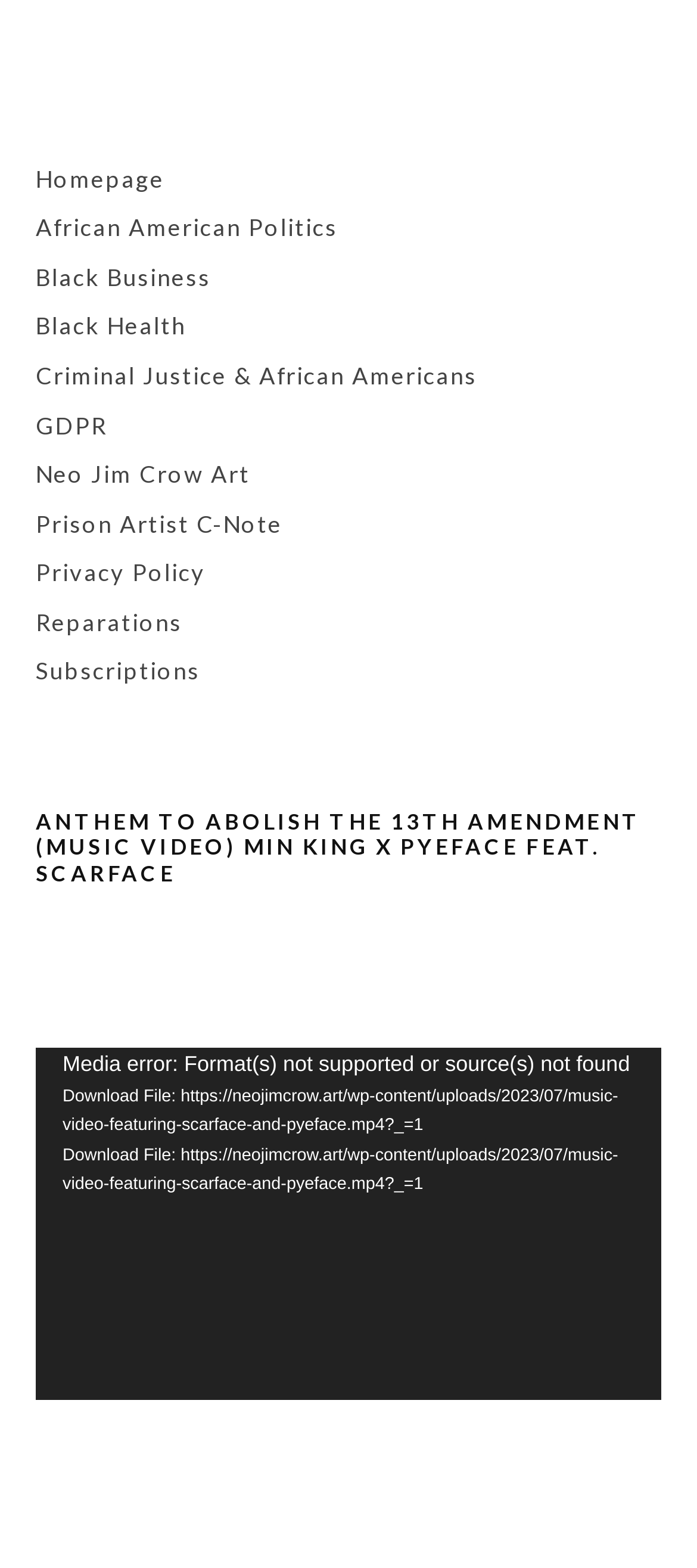How many links are available in the top navigation menu?
Offer a detailed and full explanation in response to the question.

The top navigation menu contains 11 links, including 'Homepage', 'African American Politics', 'Black Business', and so on, which can be found in the link elements with the corresponding text.